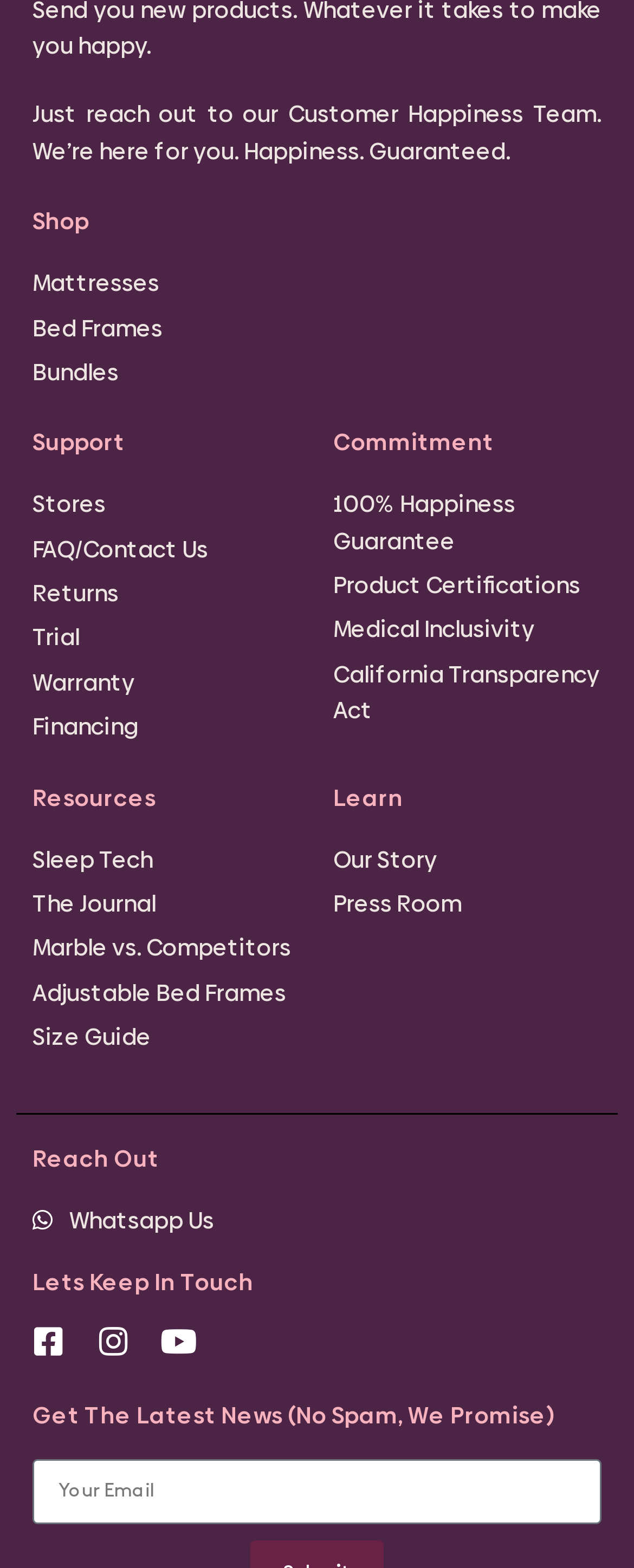Can you find the bounding box coordinates for the element that needs to be clicked to execute this instruction: "Enter your email to get the latest news"? The coordinates should be given as four float numbers between 0 and 1, i.e., [left, top, right, bottom].

[0.051, 0.931, 0.949, 0.972]